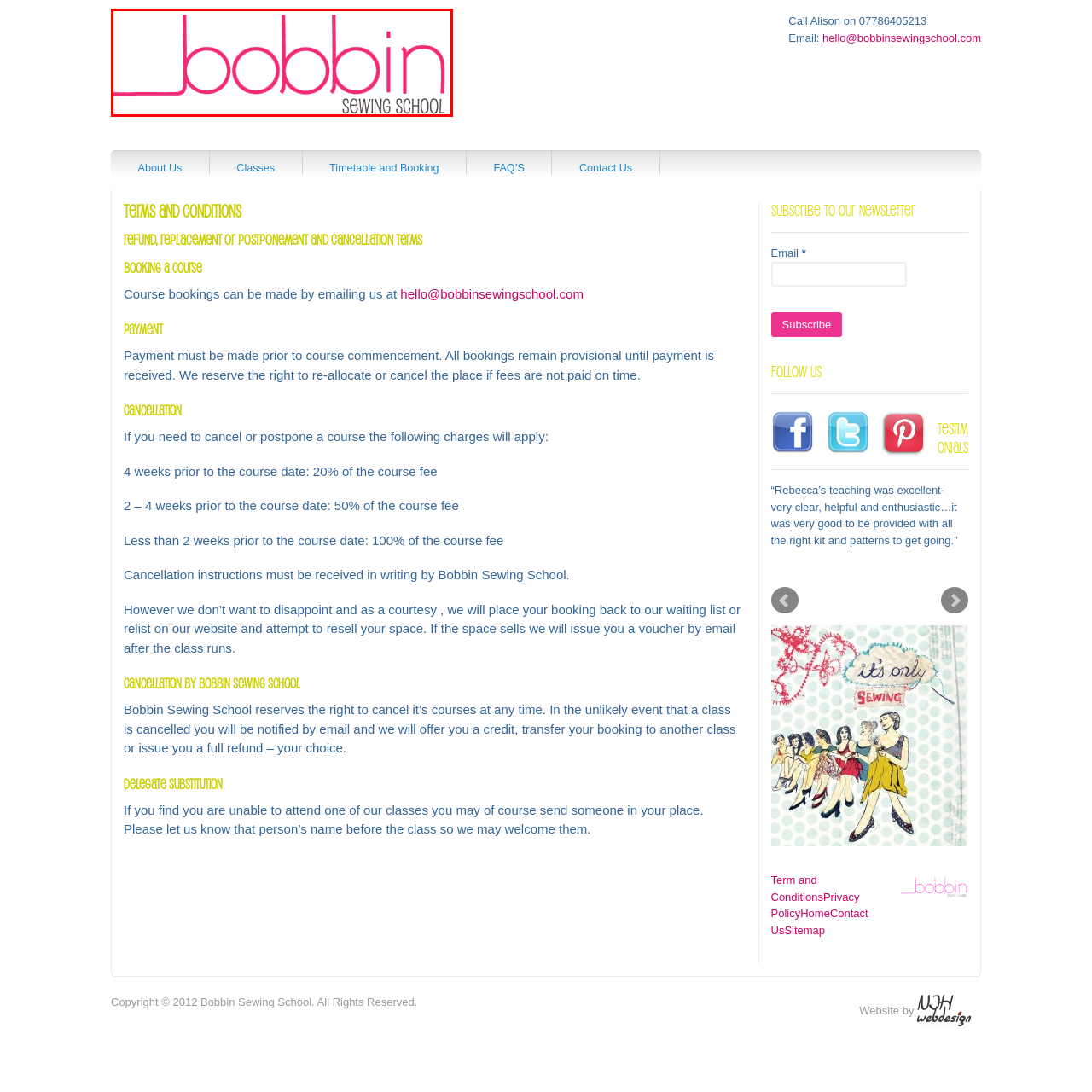Generate a meticulous caption for the image that is highlighted by the red boundary line.

The image features the vibrant logo of Bobbin Sewing School, prominently displaying the word "bobbin" in a bold, pink font. The playful design emphasizes the circular forms of the letters, evoking a sense of creativity and craft associated with sewing. Below the playful script is the phrase "SEWING SCHOOL," rendered in a more understated, elegant gray font. This logo encapsulates the school’s focus on sewing education, inviting prospective students to explore their creative potential in a fun and engaging environment.